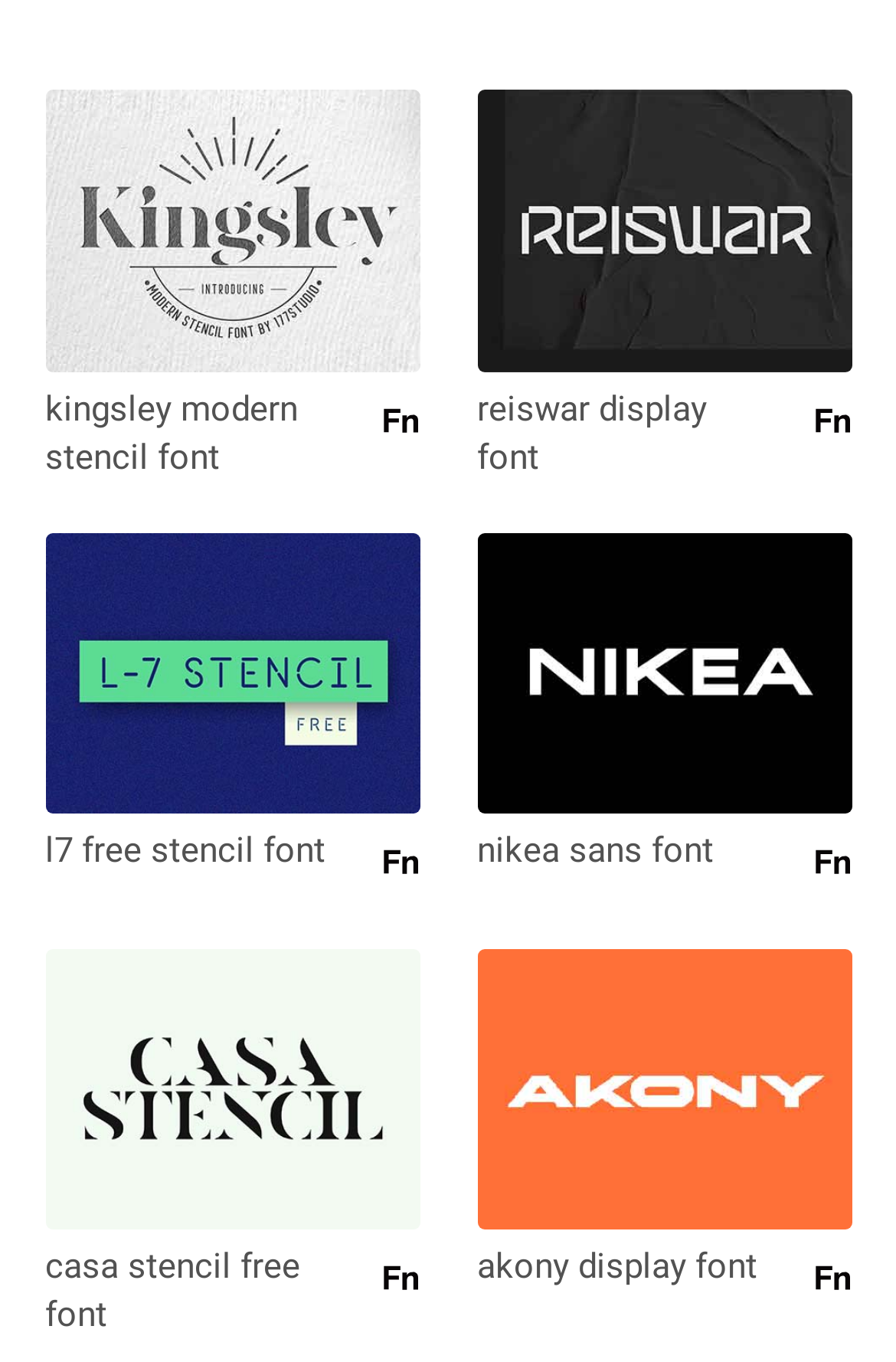How many font types are displayed?
Based on the visual information, provide a detailed and comprehensive answer.

By examining the webpage, I can see that there are 8 font types displayed, each with a heading and an image. These font types are Kingsley Stencil Font, L7 Stencil Font, Casa Stencil Font, Reiswar Display Font, Nikea Sans Font, Akony Font, and two more.